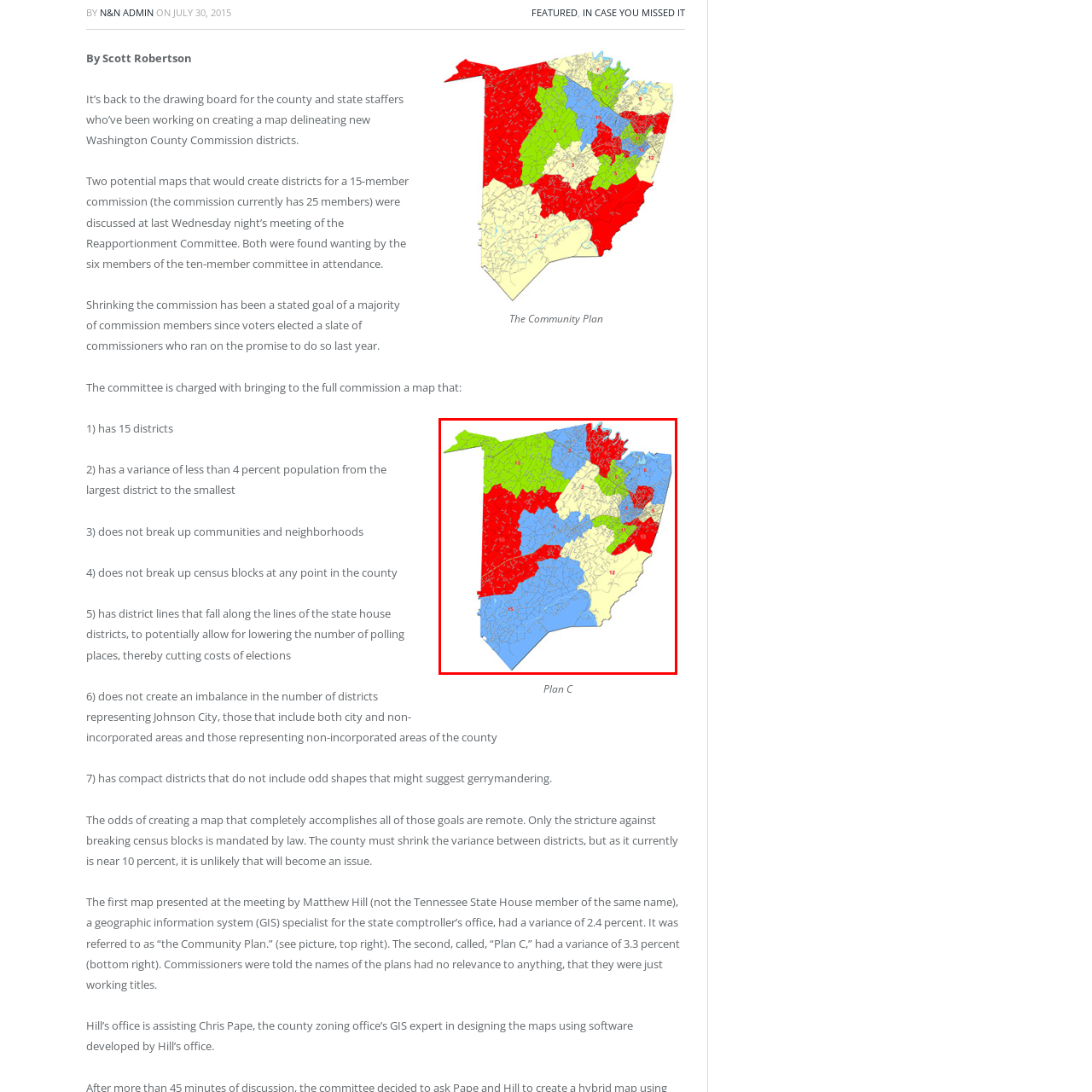Give a thorough account of what is shown in the red-encased segment of the image.

The image depicts a detailed map illustrating the proposed districting plan for Washington County, known as "Plan C." This map highlights various districts, color-coded to indicate different areas: red represents certain districts, blue shows others, and green is used for yet another designation. Notably, the map aims to create 15 districts for a new commission, which is part of efforts to reduce the current 25-member commission. The districts are drawn with considerations for population variance and the importance of maintaining community integrity, as reflected in the outlined guidelines for the mapping process. The committee tasked with this reconfiguration is focused on ensuring that the final map meets specific criteria, including compactness and the preservation of neighborhoods, while complying with legal requirements regarding census blocks.